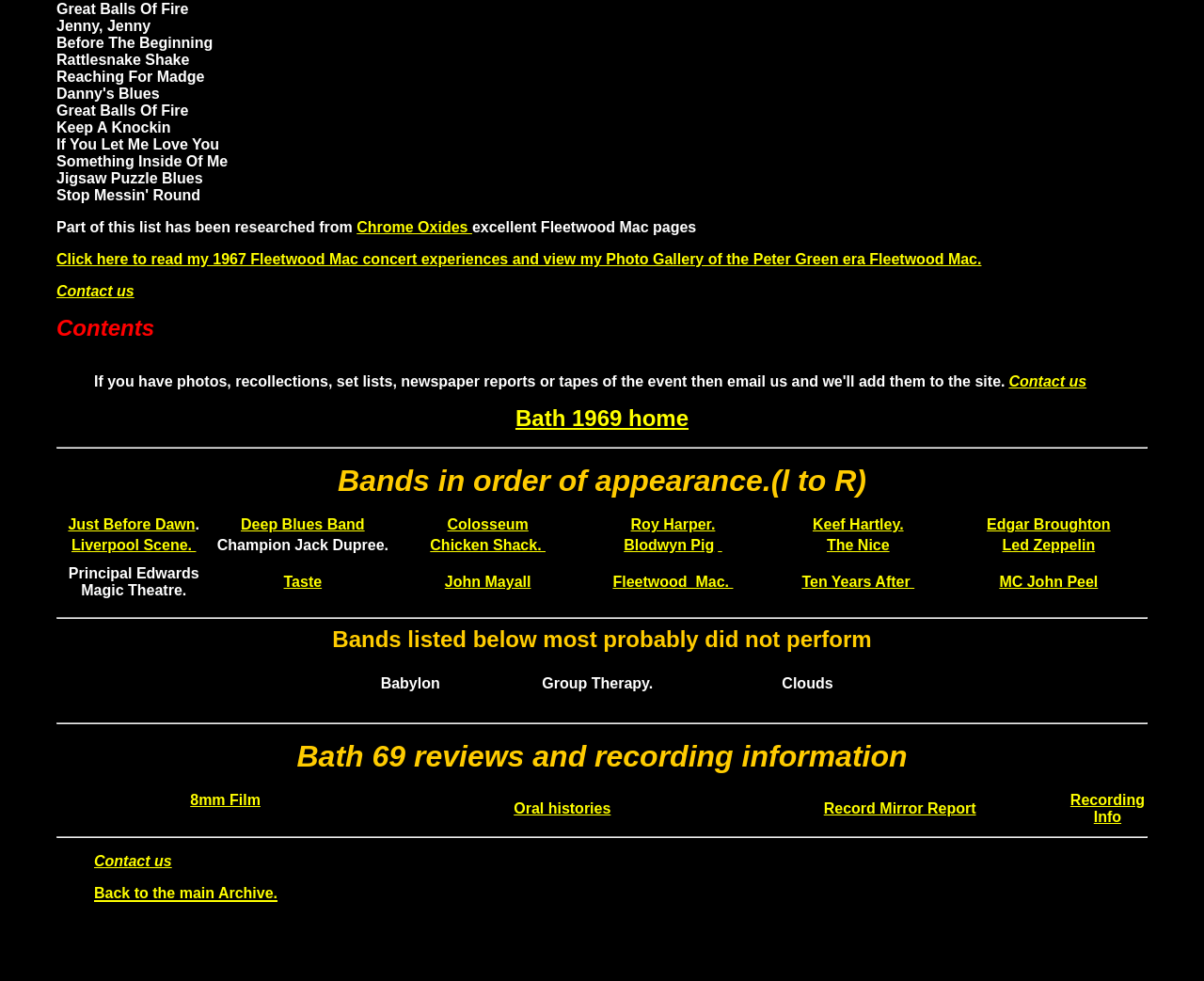Extract the bounding box coordinates of the UI element described: "Back to the main Archive.". Provide the coordinates in the format [left, top, right, bottom] with values ranging from 0 to 1.

[0.078, 0.895, 0.23, 0.92]